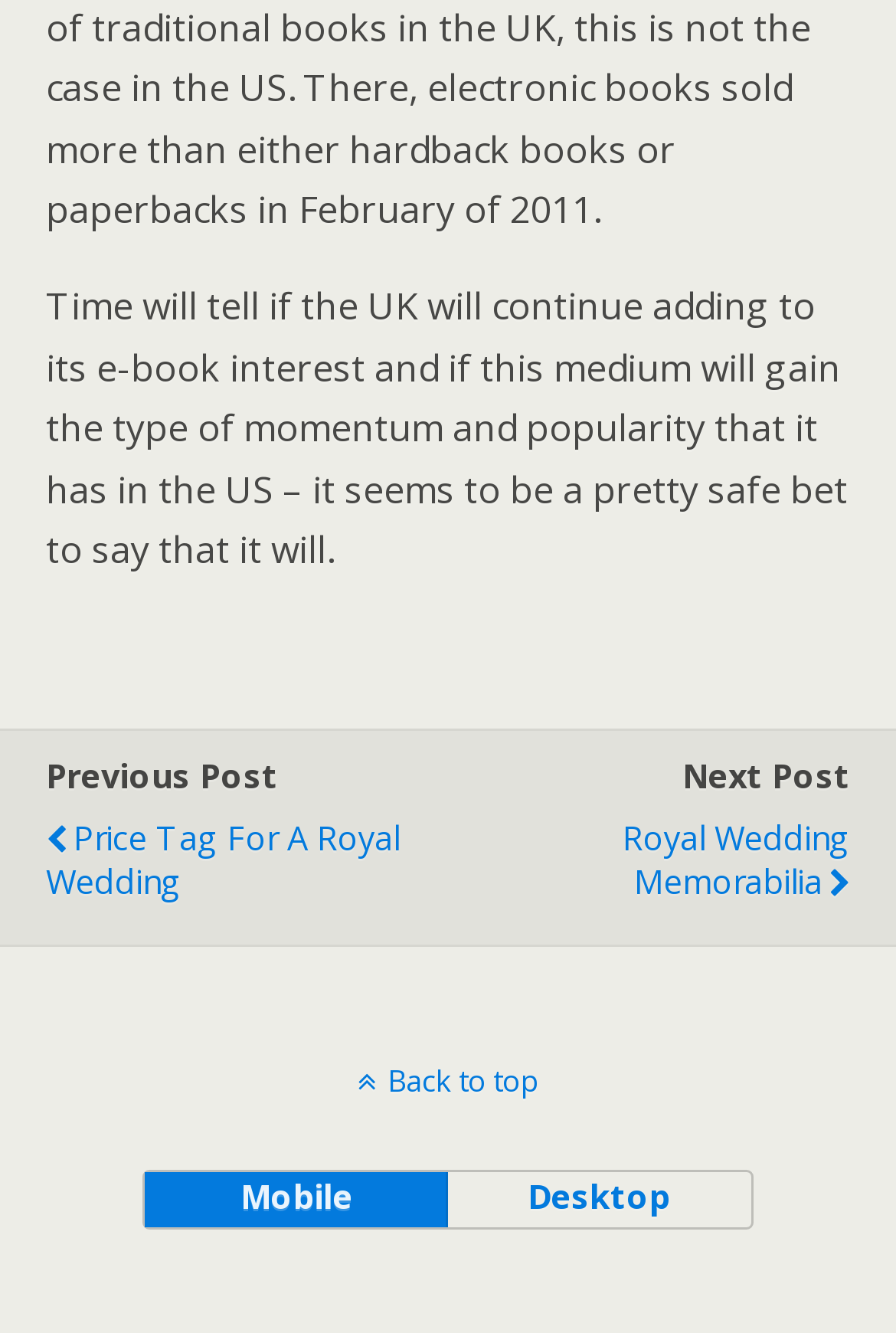Please examine the image and provide a detailed answer to the question: What is the topic of the text?

The topic of the text is e-book interest, which can be inferred from the sentence 'Time will tell if the UK will continue adding to its e-book interest and if this medium will gain the type of momentum and popularity that it has in the US'.